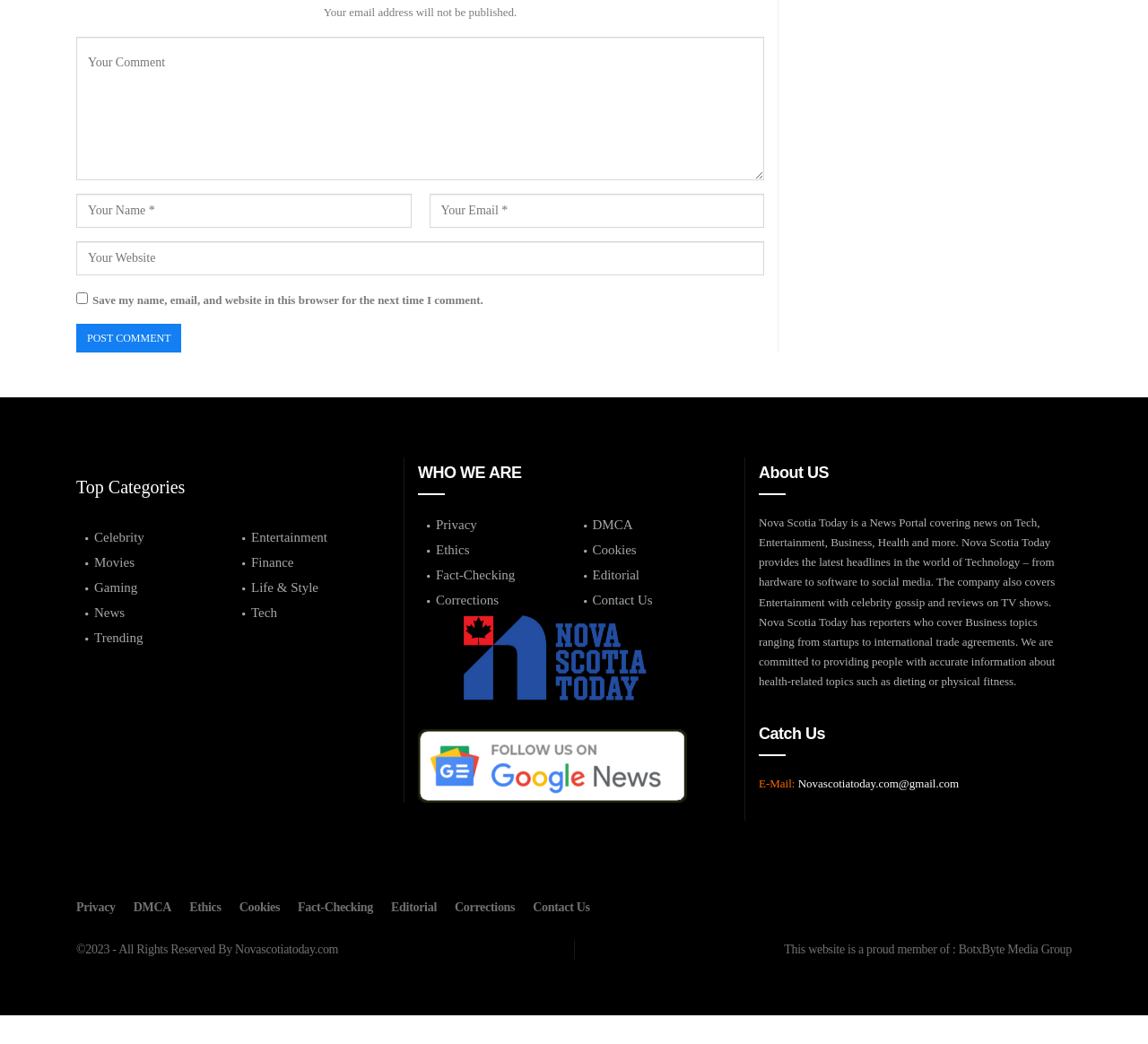What is the name of the media group that Nova Scotia Today is a part of?
Please analyze the image and answer the question with as much detail as possible.

The footer section of the webpage mentions that 'This website is a proud member of : BotxByte Media Group', which indicates that Nova Scotia Today is part of the BotxByte Media Group.